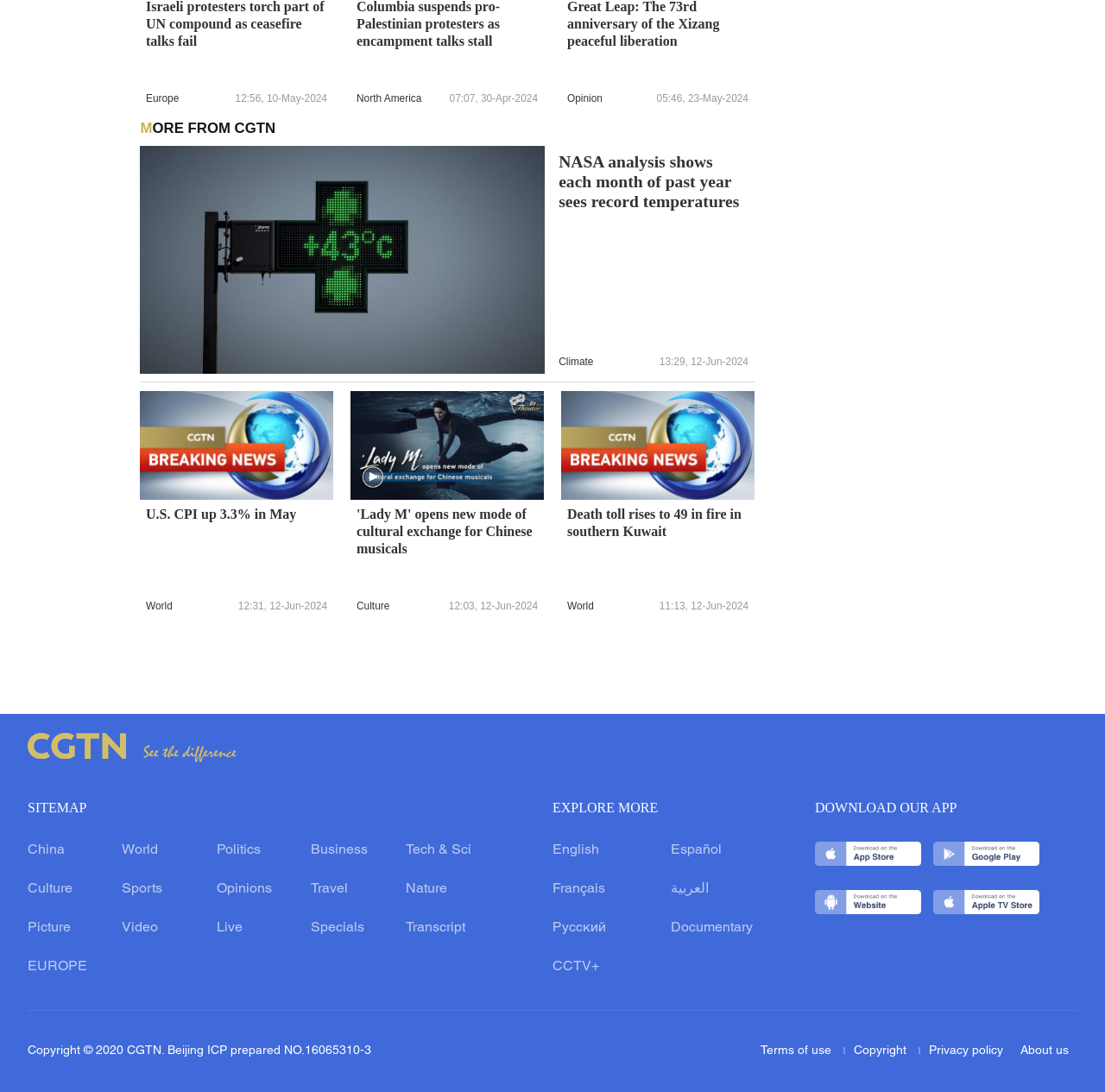Find the bounding box coordinates for the HTML element specified by: "Opinions".

[0.196, 0.809, 0.246, 0.82]